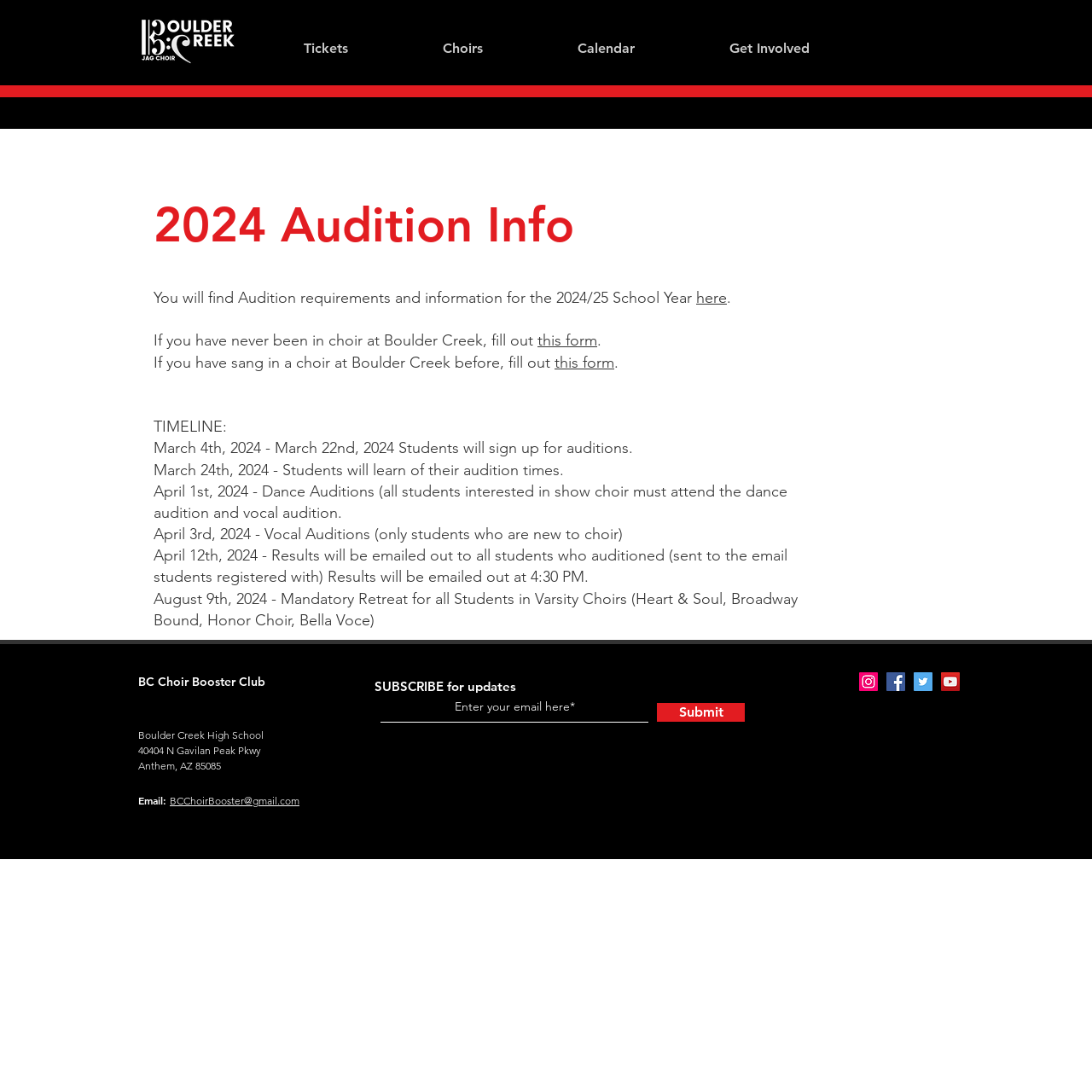How can students get involved with the choir?
Use the information from the screenshot to give a comprehensive response to the question.

The webpage provides information on how students can get involved with the choir. For students who have never been in choir at Boulder Creek, they need to fill out a specific form. For students who have sang in a choir at Boulder Creek before, they need to fill out a different form. The webpage provides links to these forms.